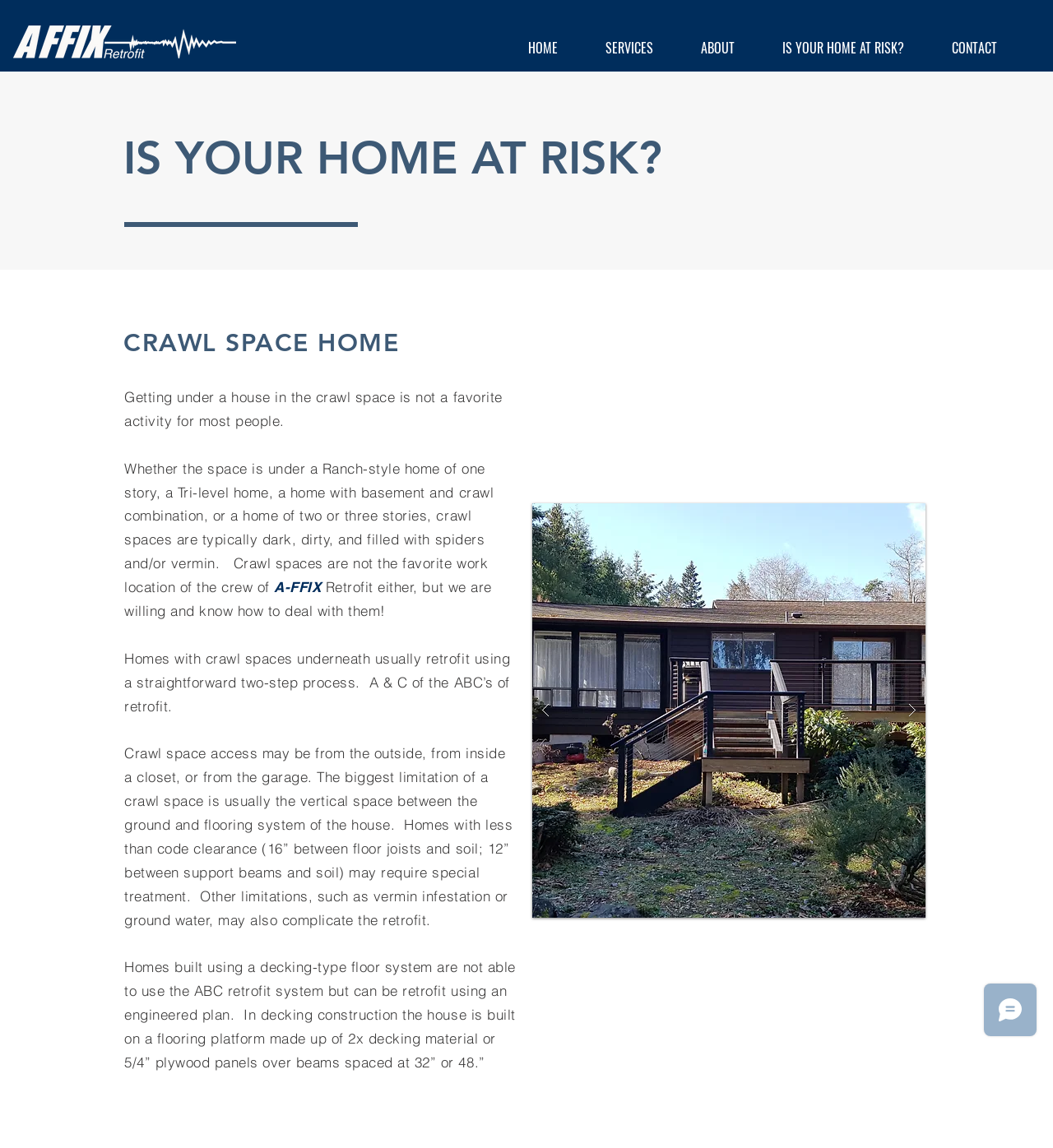Show the bounding box coordinates for the HTML element as described: "IS YOUR HOME AT RISK?".

[0.72, 0.029, 0.881, 0.055]